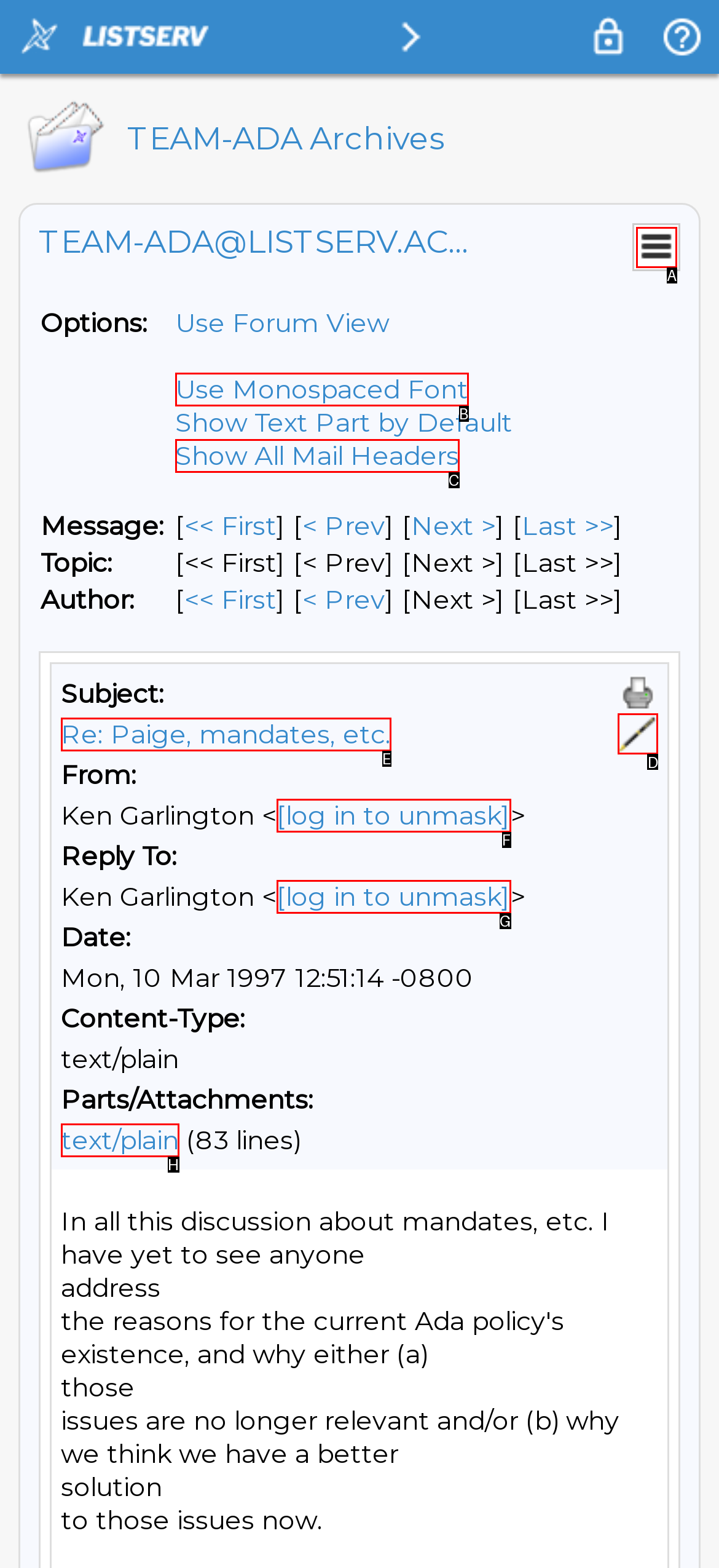Identify the letter of the UI element I need to click to carry out the following instruction: Reply to the current message

D